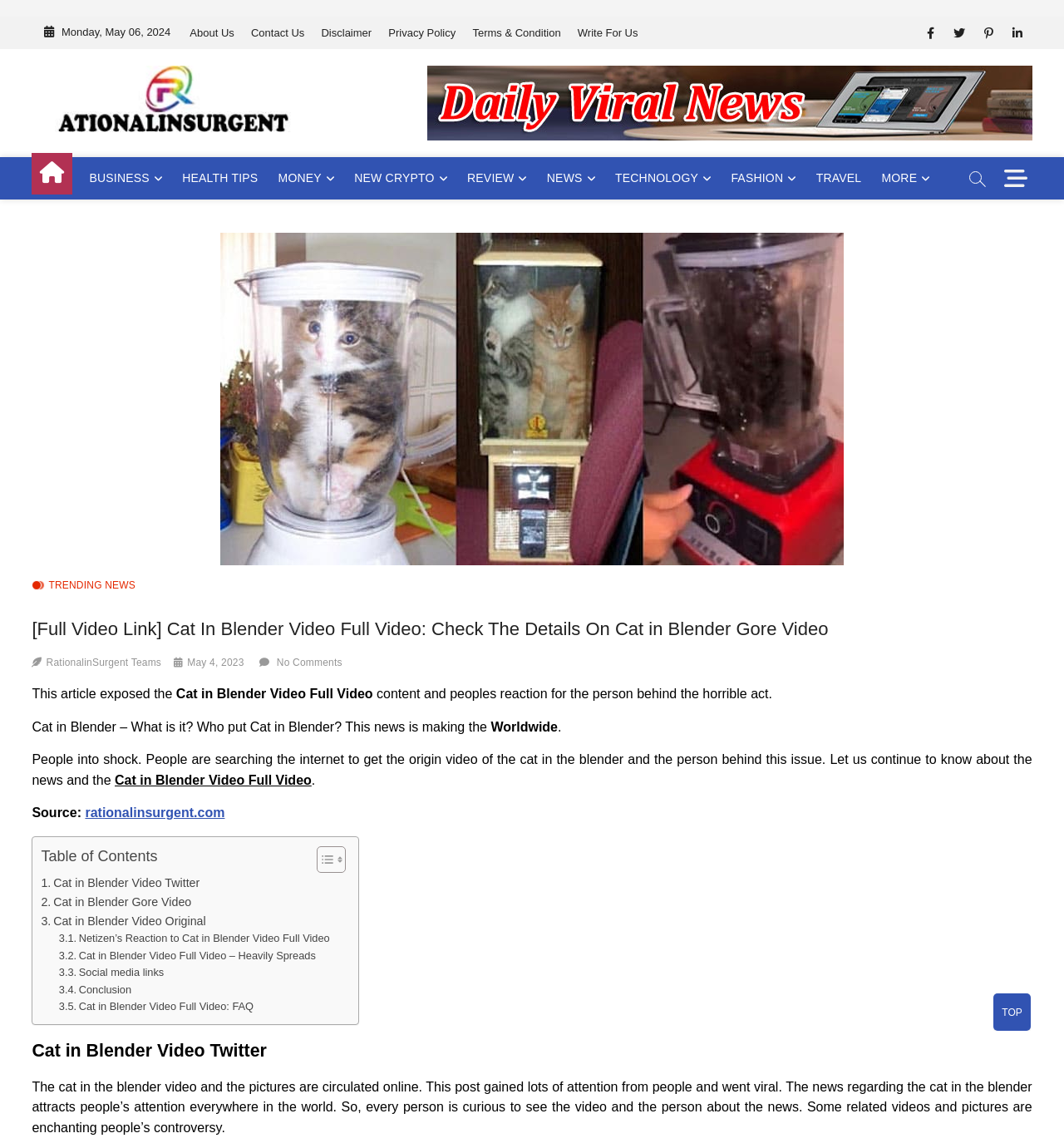Answer this question in one word or a short phrase: How many social media links are provided?

4